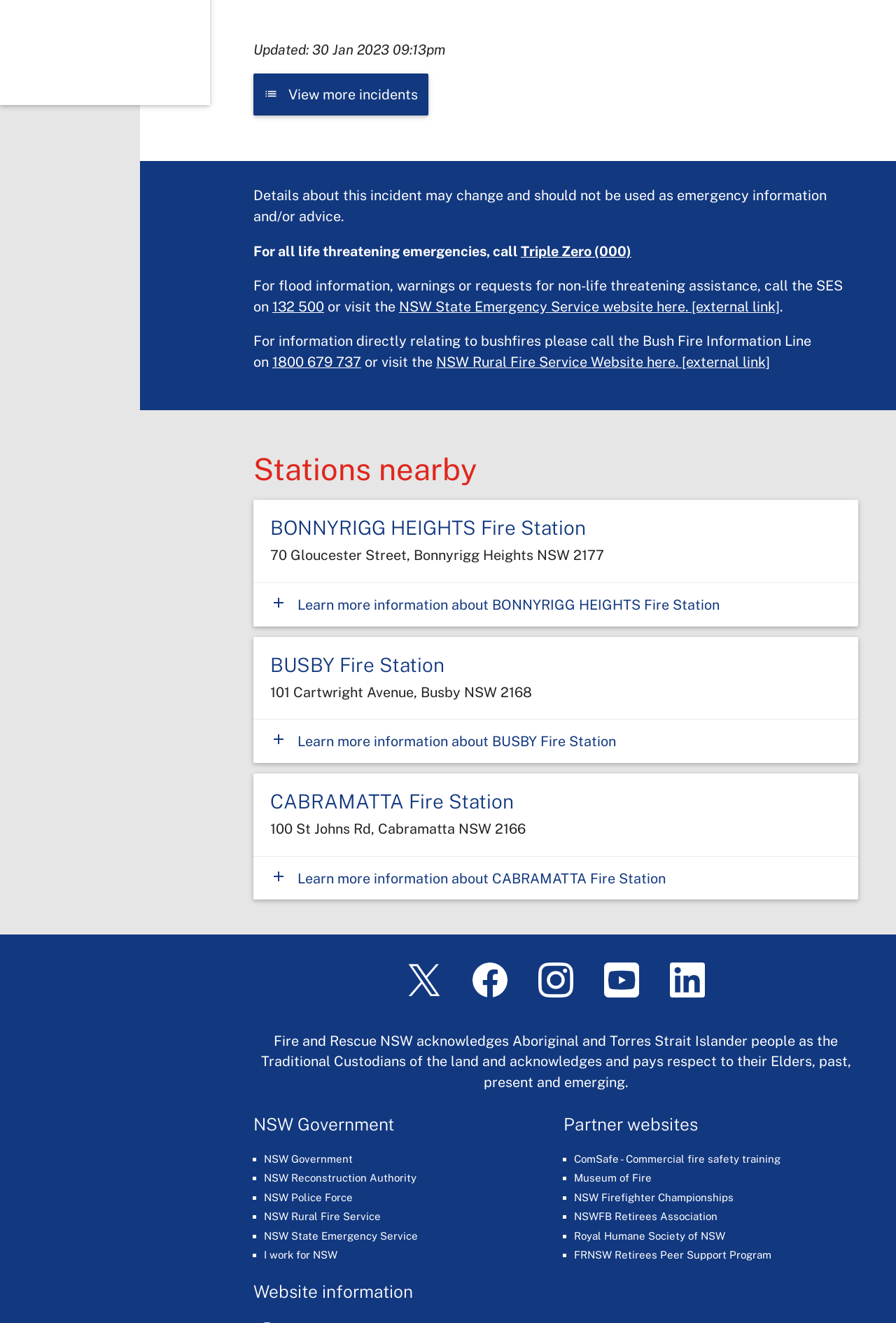Using the details in the image, give a detailed response to the question below:
What is the last updated time of the incident information?

The answer can be found in the StaticText element with the text 'Updated: 30 Jan 2023 09:13pm' at the top of the webpage.